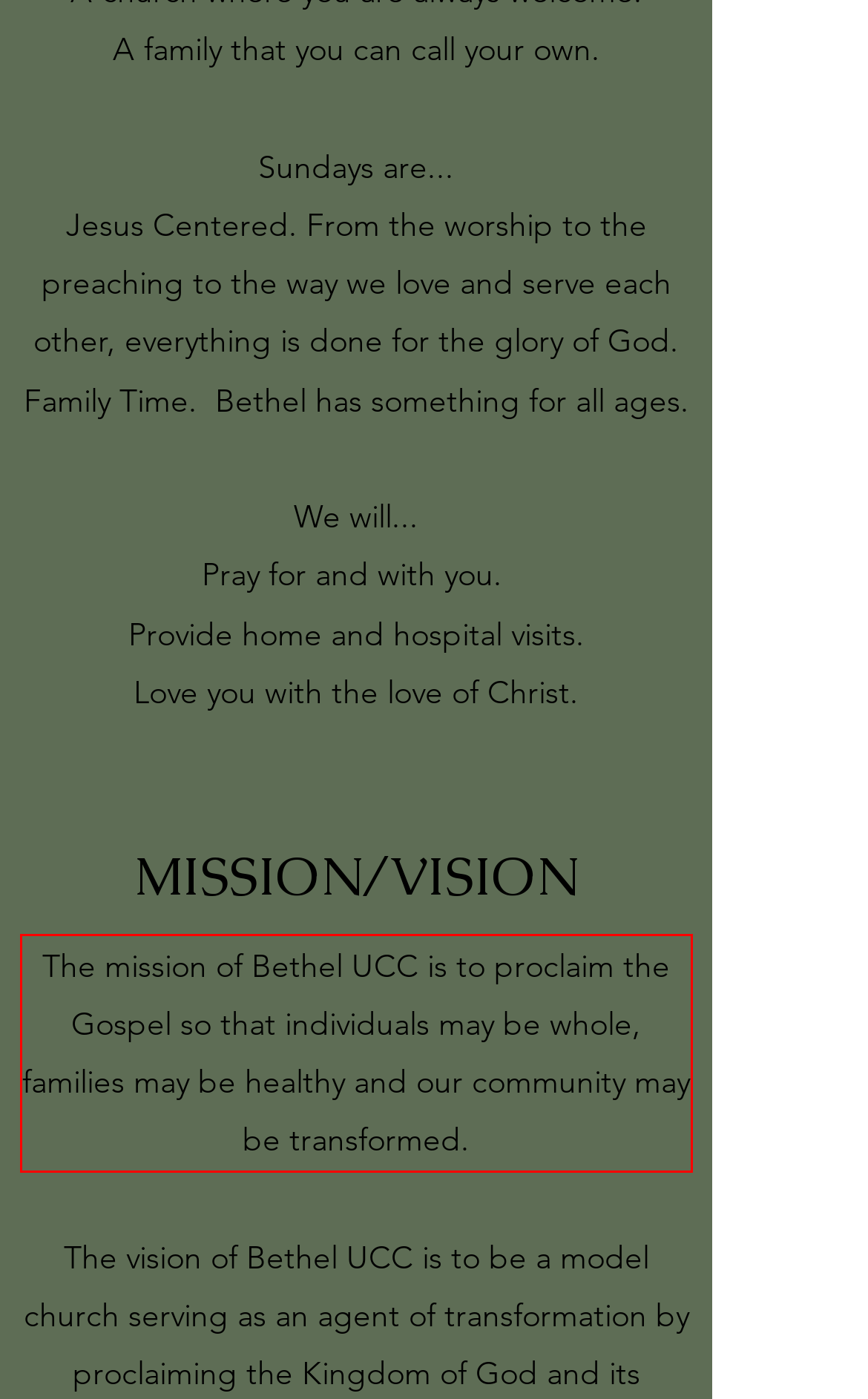Given a webpage screenshot, identify the text inside the red bounding box using OCR and extract it.

The mission of Bethel UCC is to proclaim the Gospel so that individuals may be whole, families may be healthy and our community may be transformed.